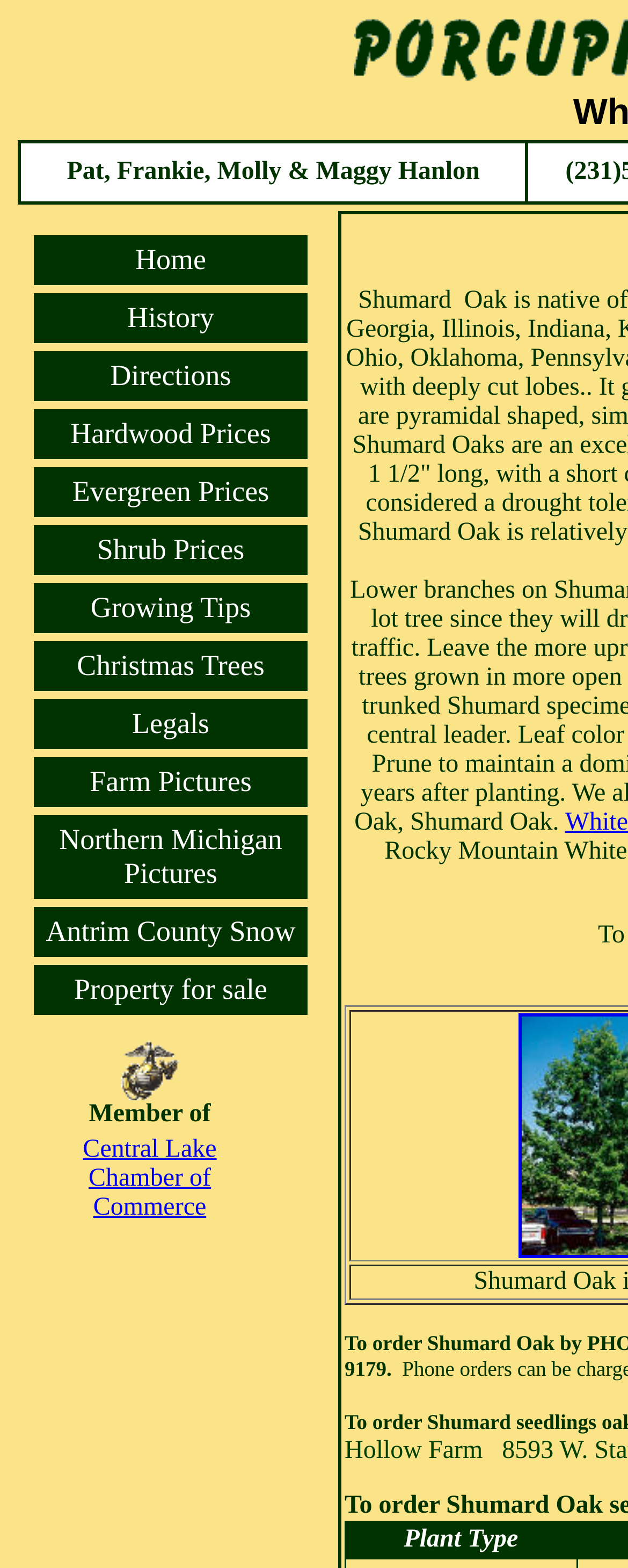Write an elaborate caption that captures the essence of the webpage.

This webpage is about Shumard Oak, a prolific nut producer. At the top, there is a navigation menu with 12 links, including "Home", "History", "Directions", and others, aligned horizontally and evenly spaced. 

Below the navigation menu, there is a table with two rows. The first row contains a cell with a link and an image, and a static text "Member of". The second row contains a cell with a link to "Central Lake Chamber of Commerce". 

On the bottom left of the page, there is a grid cell containing the text "Pat, Frankie, Molly & Maggy Hanlon". On the bottom right, there is another grid cell with the text "Plant Type".